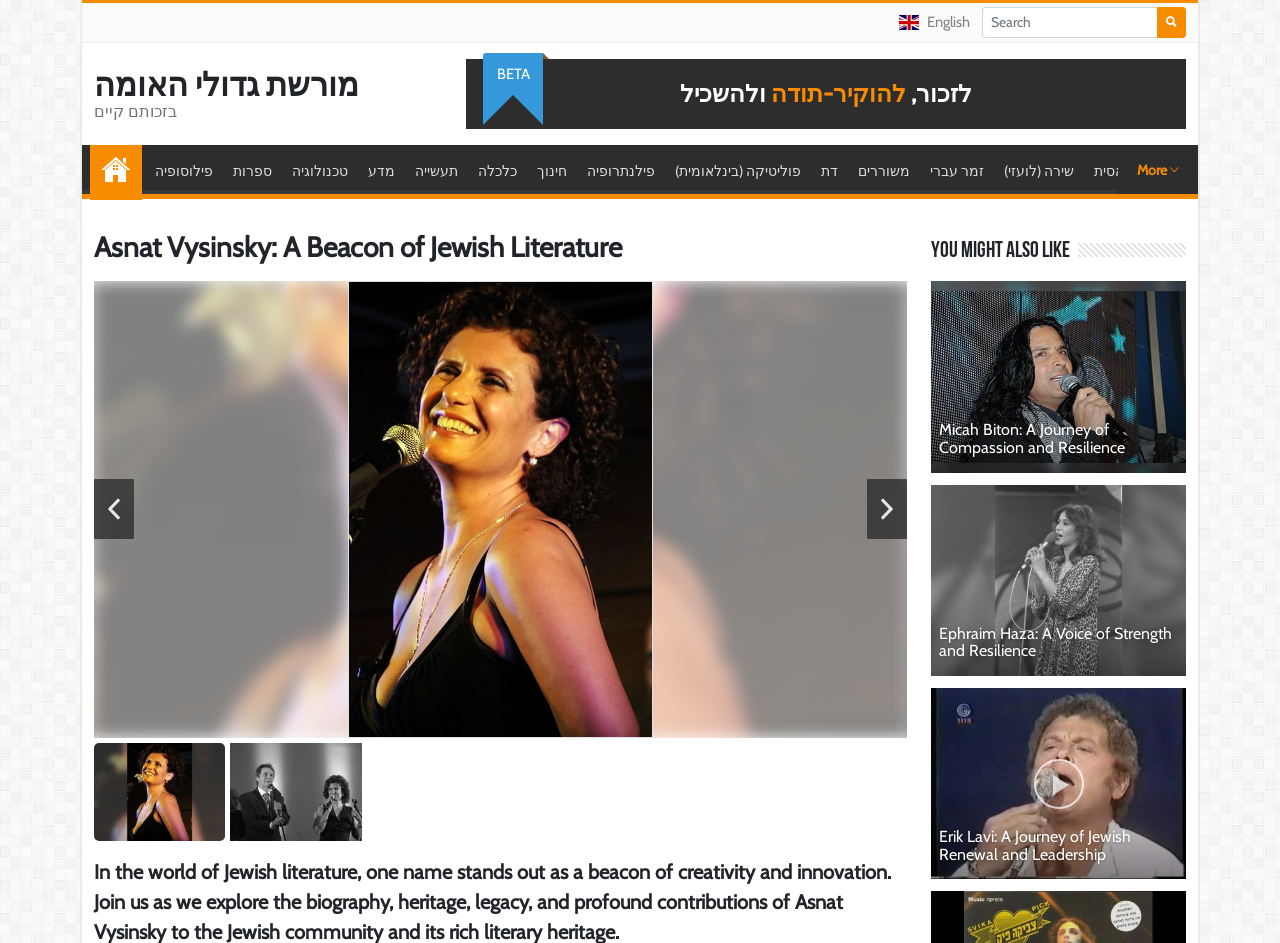Using the provided description מוזיקה קלאסית, find the bounding box coordinates for the UI element. Provide the coordinates in (top-left x, top-left y, bottom-right x, bottom-right y) format, ensuring all values are between 0 and 1.

[0.851, 0.154, 0.93, 0.209]